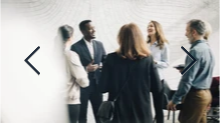Offer a detailed explanation of what is happening in the image.

The image depicts a group of six professionals engaged in a lively conversation in a modern setting, likely indicative of a networking event or a collaborative meeting. The individuals appear to be sharing ideas and fostering connections, reflecting an atmosphere of engagement and teamwork. The diverse group includes a mix of genders and appearances, enhancing the inclusivity of professional environments. Behind them, a softly blurred backdrop adds to the contemporary feel of the scene, characterized by neutral tones and minimalistic decor, suggesting an emphasis on professional development and networking opportunities. This visual captures the essence of collaboration and the value of building professional relationships in today's workplace.